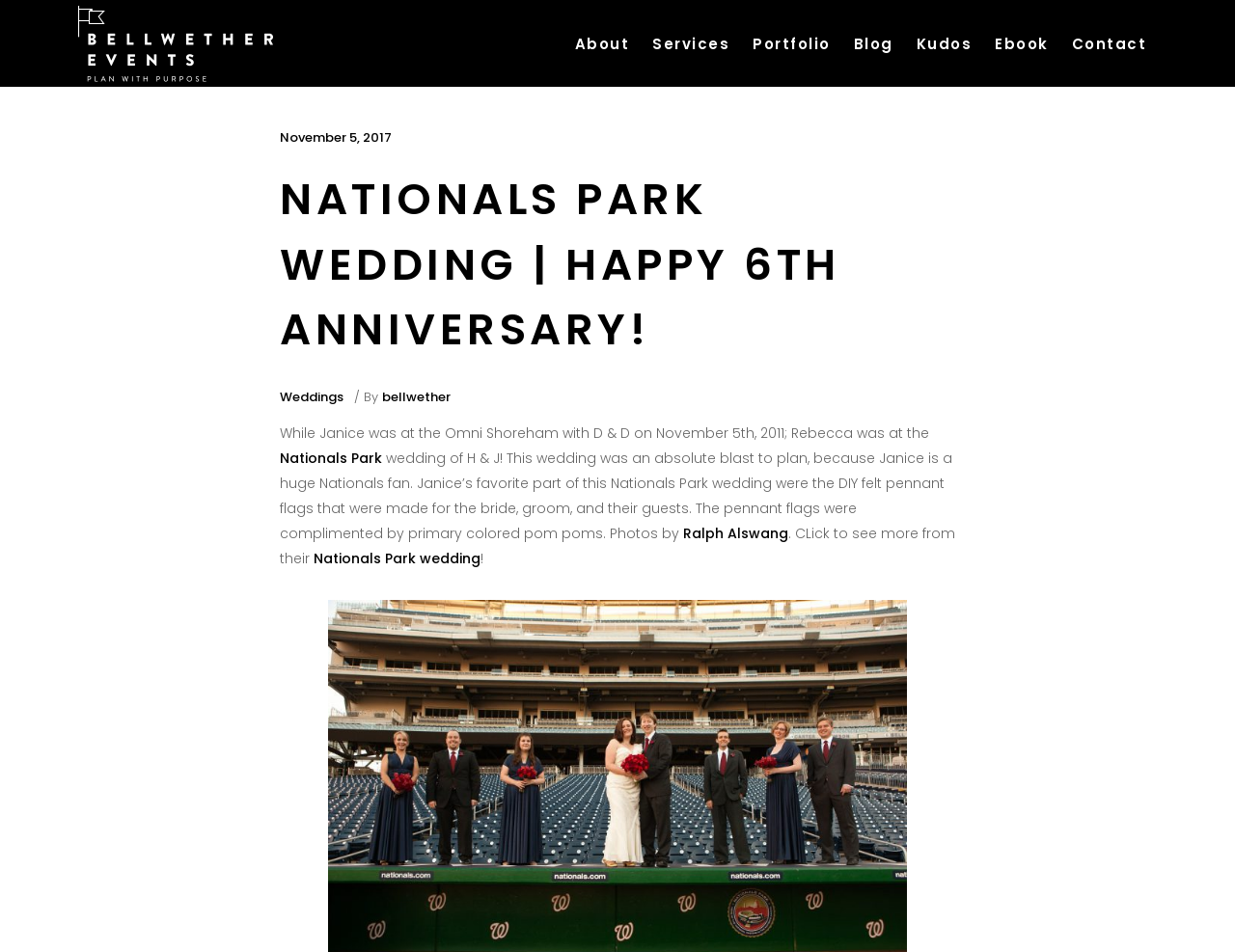Determine the bounding box coordinates of the target area to click to execute the following instruction: "Read the blog post from November 5, 2017."

[0.227, 0.135, 0.317, 0.154]